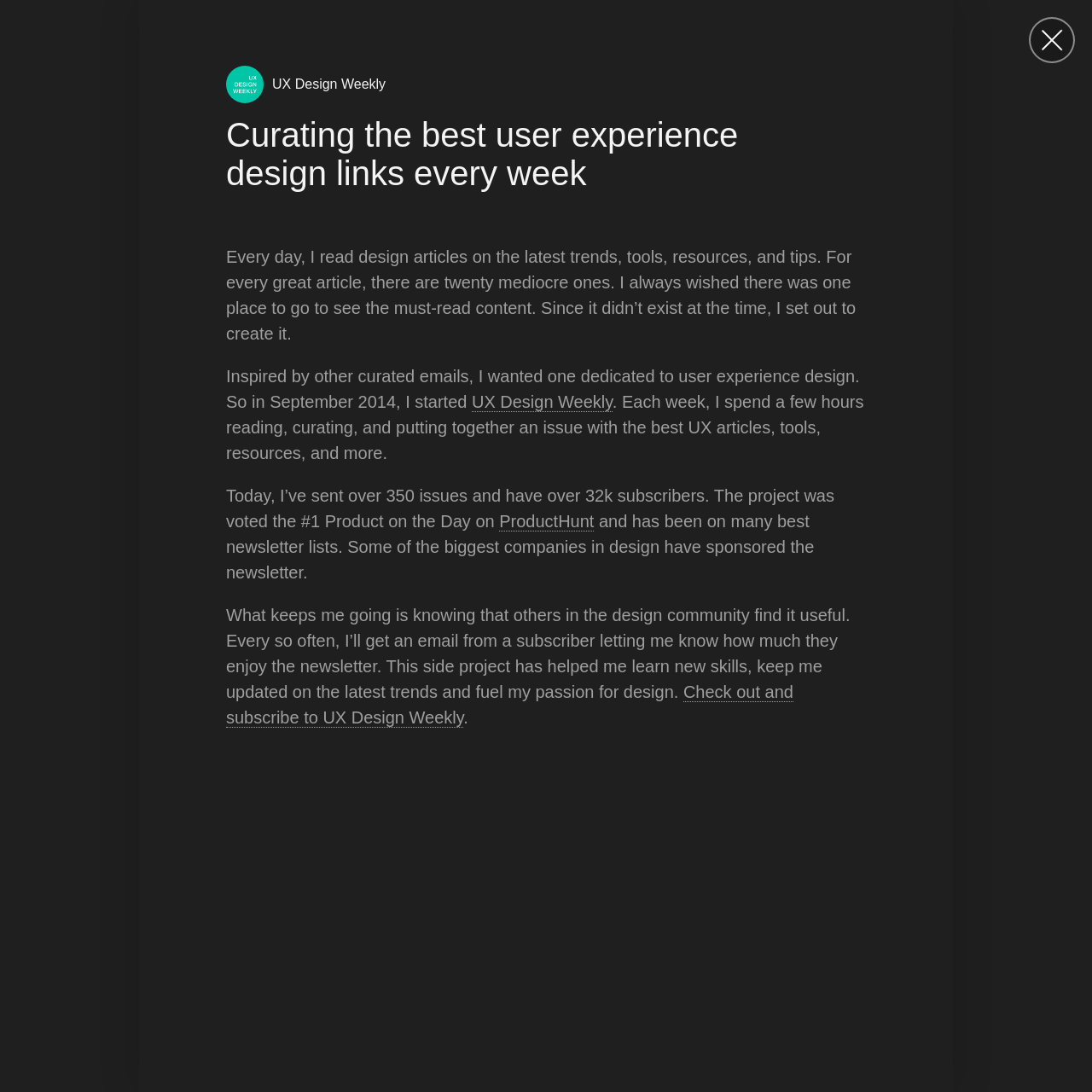What is the name of the newsletter?
Refer to the image and provide a one-word or short phrase answer.

UX Design Weekly